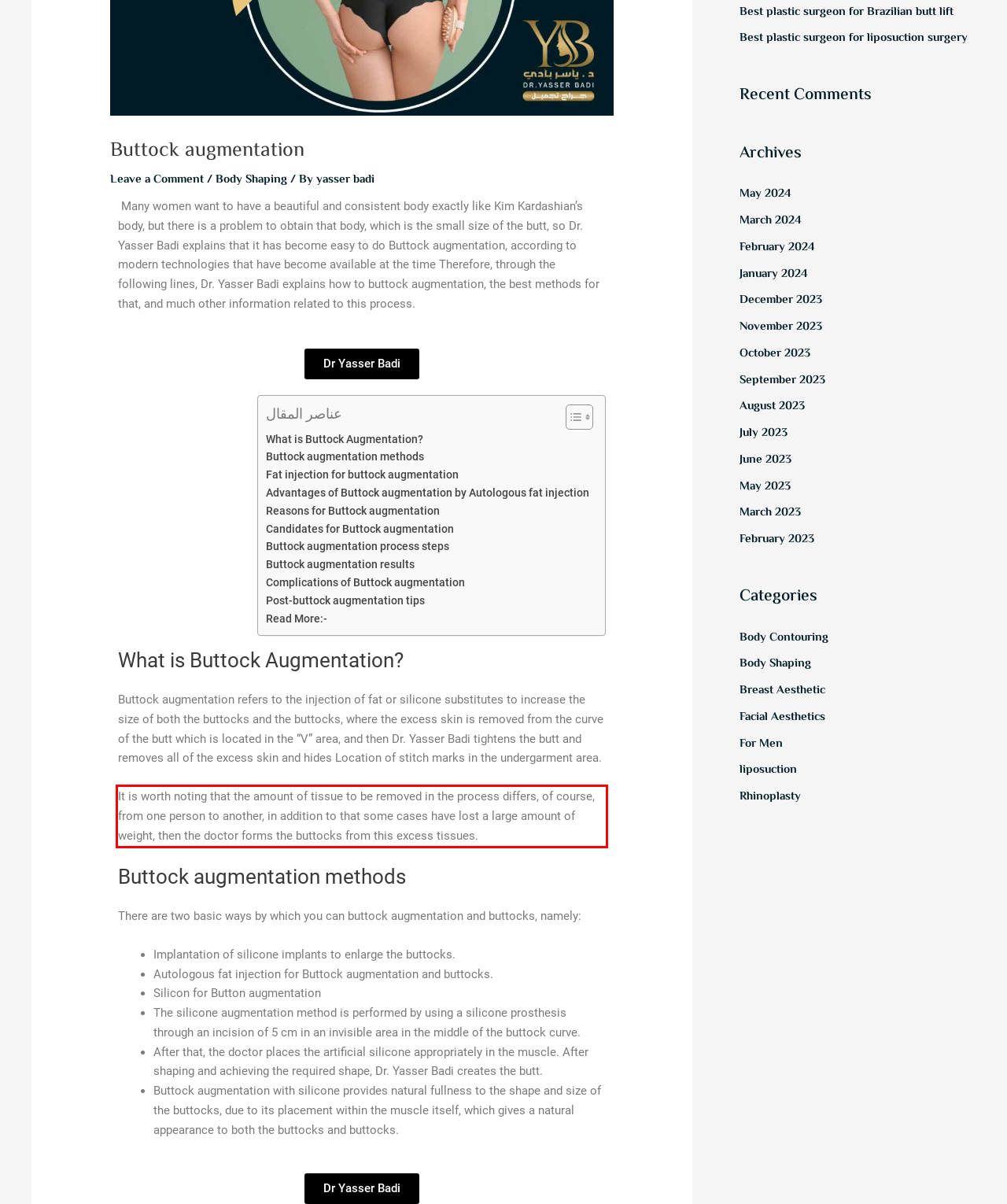You are provided with a screenshot of a webpage that includes a UI element enclosed in a red rectangle. Extract the text content inside this red rectangle.

It is worth noting that the amount of tissue to be removed in the process differs, of course, from one person to another, in addition to that some cases have lost a large amount of weight, then the doctor forms the buttocks from this excess tissues.